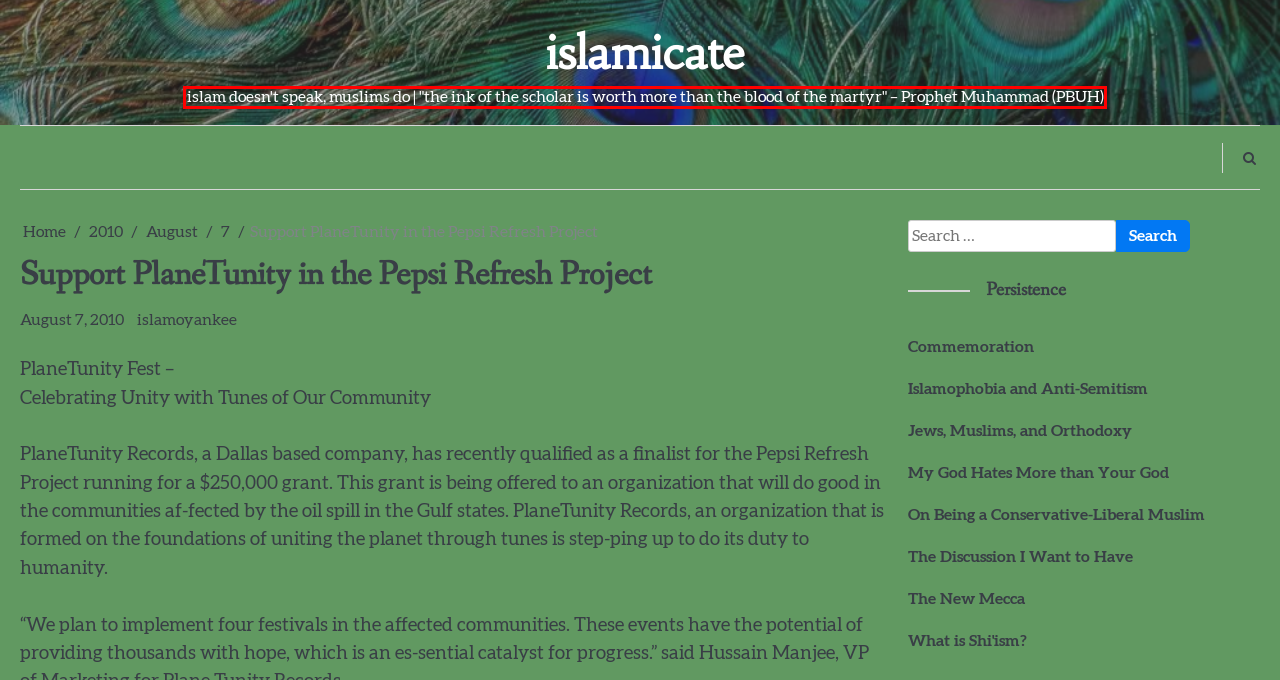Identify the text inside the red bounding box in the provided webpage screenshot and transcribe it.

islam doesn't speak, muslims do | "the ink of the scholar is worth more than the blood of the martyr" – Prophet Muhammad (PBUH)